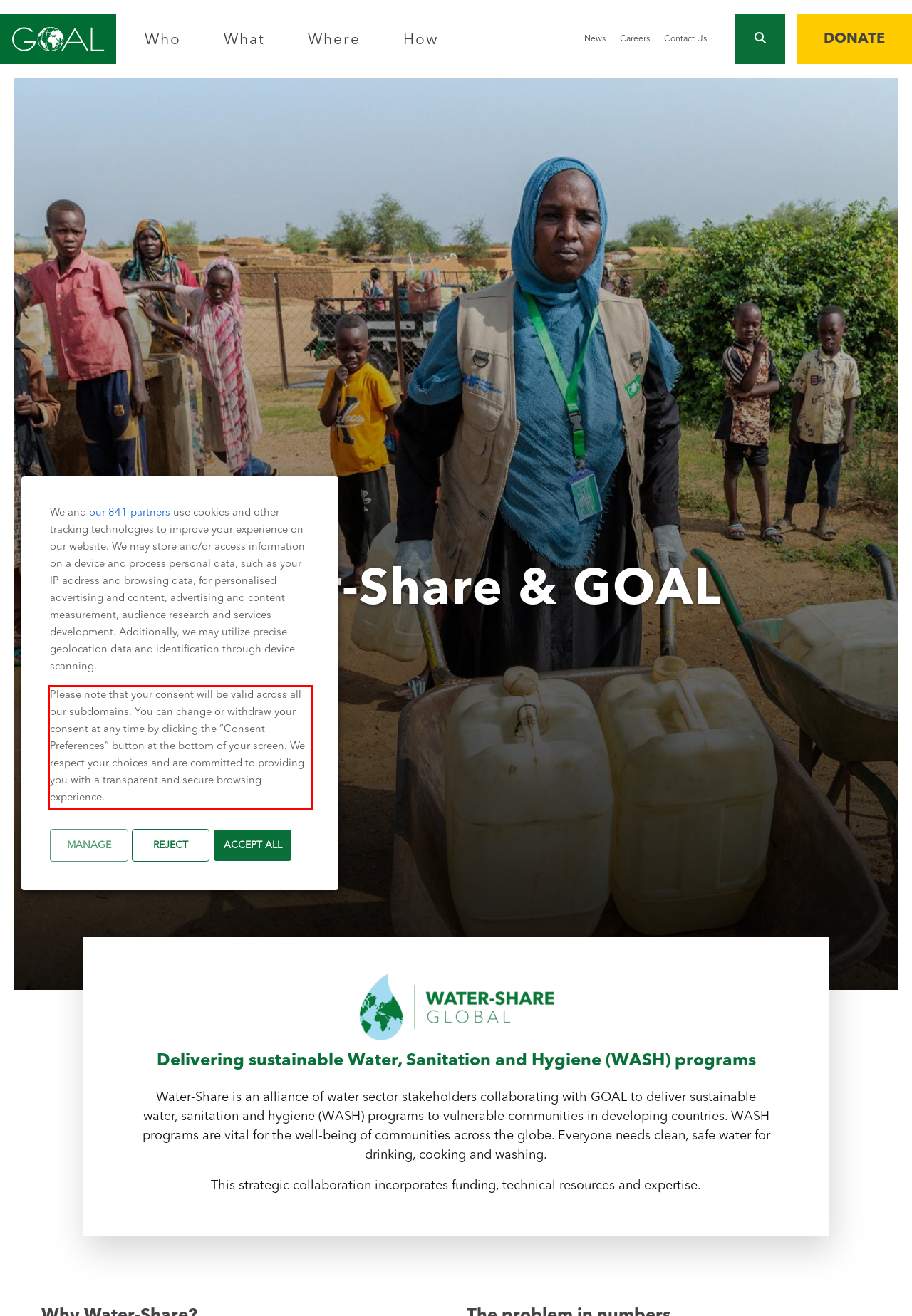You have a webpage screenshot with a red rectangle surrounding a UI element. Extract the text content from within this red bounding box.

Please note that your consent will be valid across all our subdomains. You can change or withdraw your consent at any time by clicking the “Consent Preferences” button at the bottom of your screen. We respect your choices and are committed to providing you with a transparent and secure browsing experience.